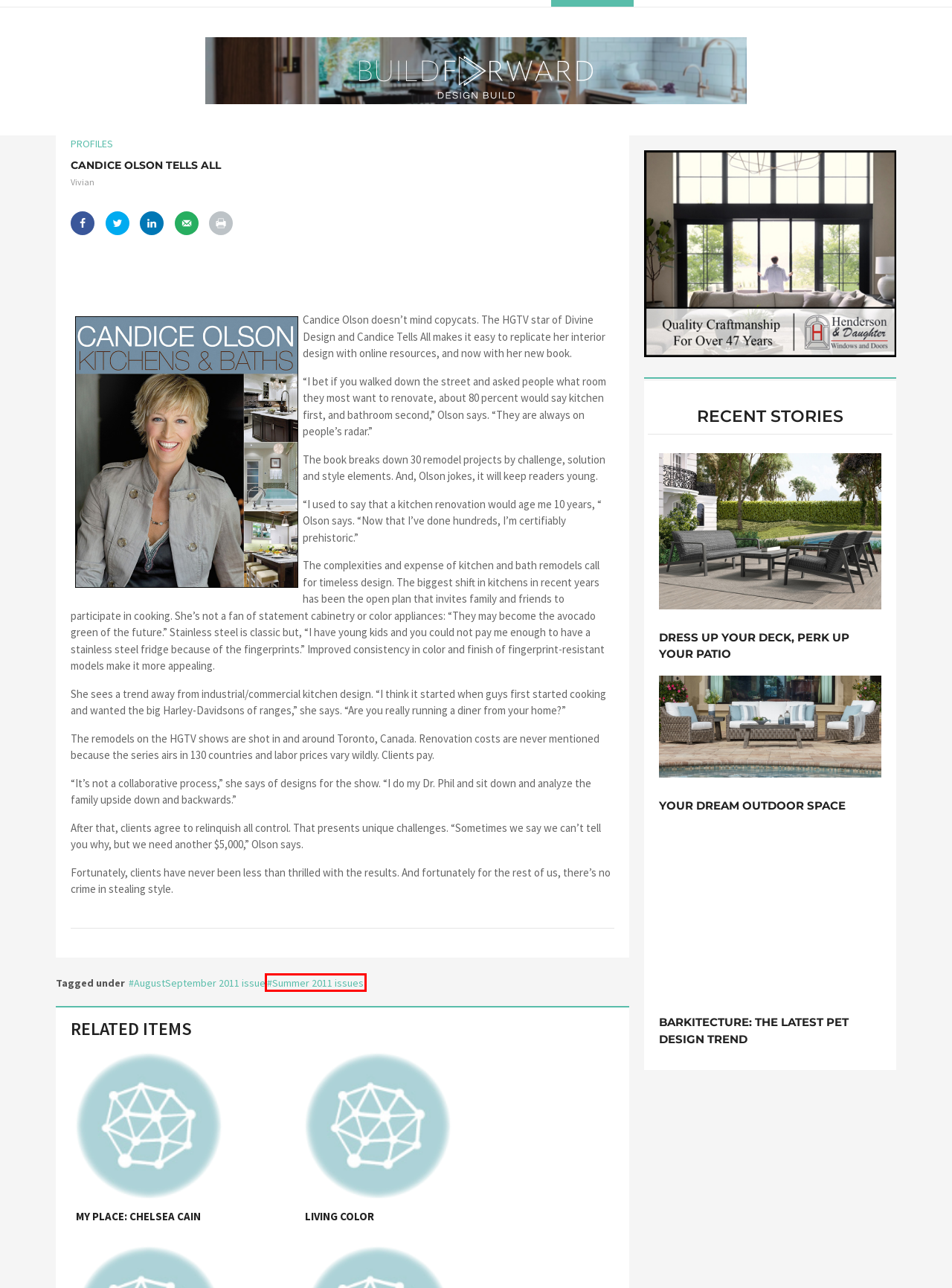A screenshot of a webpage is given, featuring a red bounding box around a UI element. Please choose the webpage description that best aligns with the new webpage after clicking the element in the bounding box. These are the descriptions:
A. Summer 2011 issues Archives - Oregon Home
B. Cooking Archives - Oregon Home
C. Your Dream Outdoor Space  - Oregon Home
D. Barkitecture: The Latest Pet Design Trend - Oregon Home
E. My place: Chelsea Cain - Oregon Home
F. Dress Up Your Deck, Perk Up Your Patio - Oregon Home
G. Living color - Oregon Home
H. AugustSeptember 2011 issue Archives - Oregon Home

A